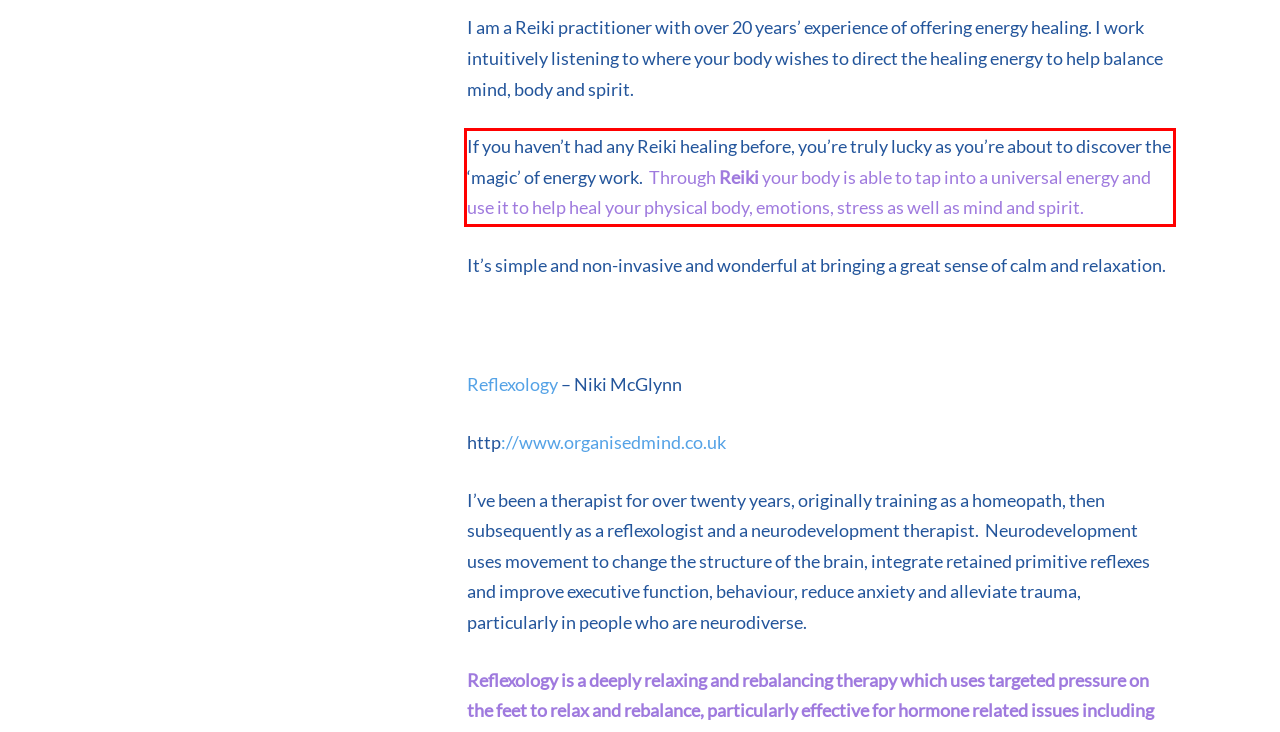You are provided with a screenshot of a webpage that includes a red bounding box. Extract and generate the text content found within the red bounding box.

If you haven’t had any Reiki healing before, you’re truly lucky as you’re about to discover the ‘magic’ of energy work. Through Reiki your body is able to tap into a universal energy and use it to help heal your physical body, emotions, stress as well as mind and spirit.